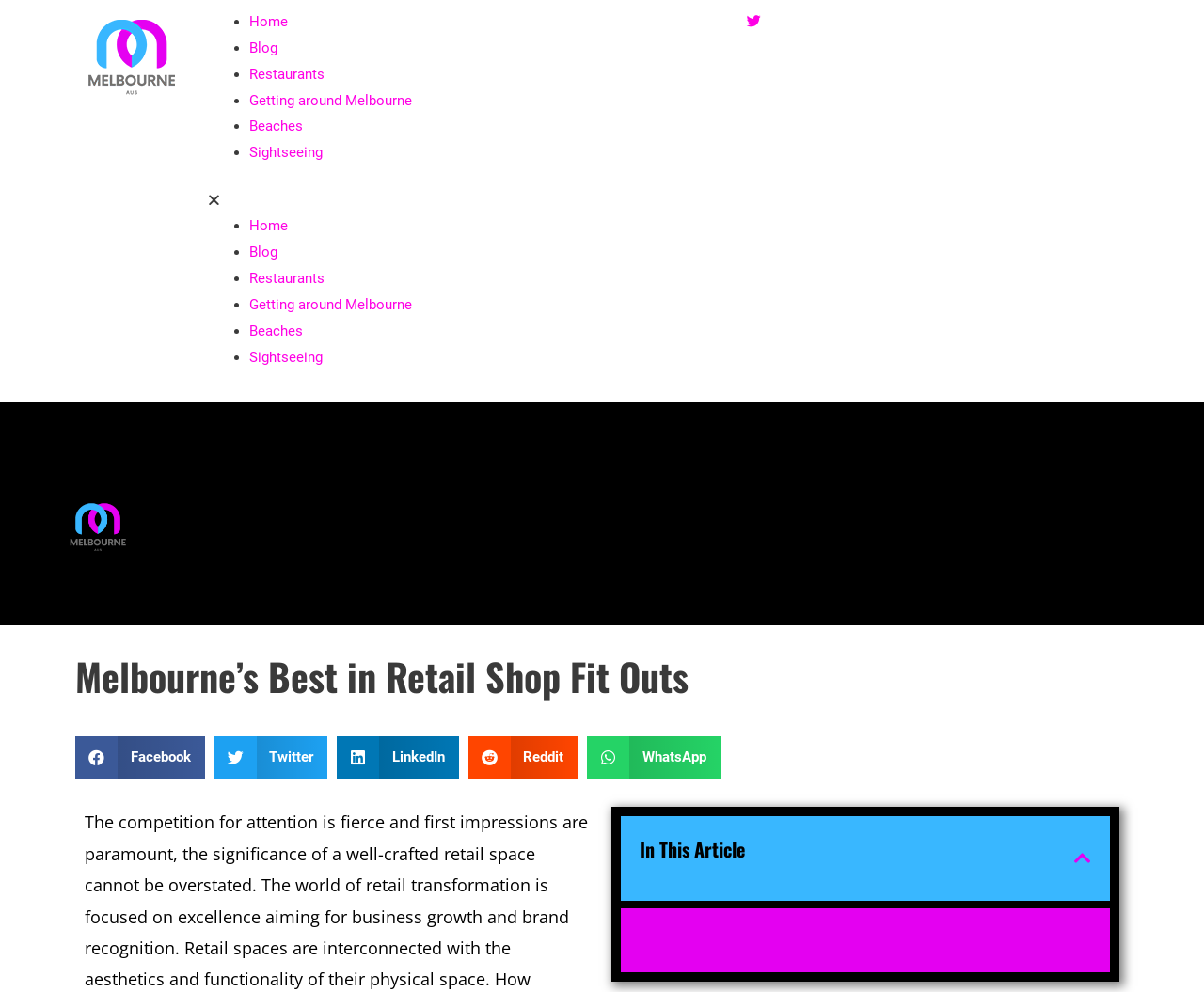Can you find the bounding box coordinates for the element to click on to achieve the instruction: "Read the blog"?

[0.207, 0.04, 0.23, 0.057]